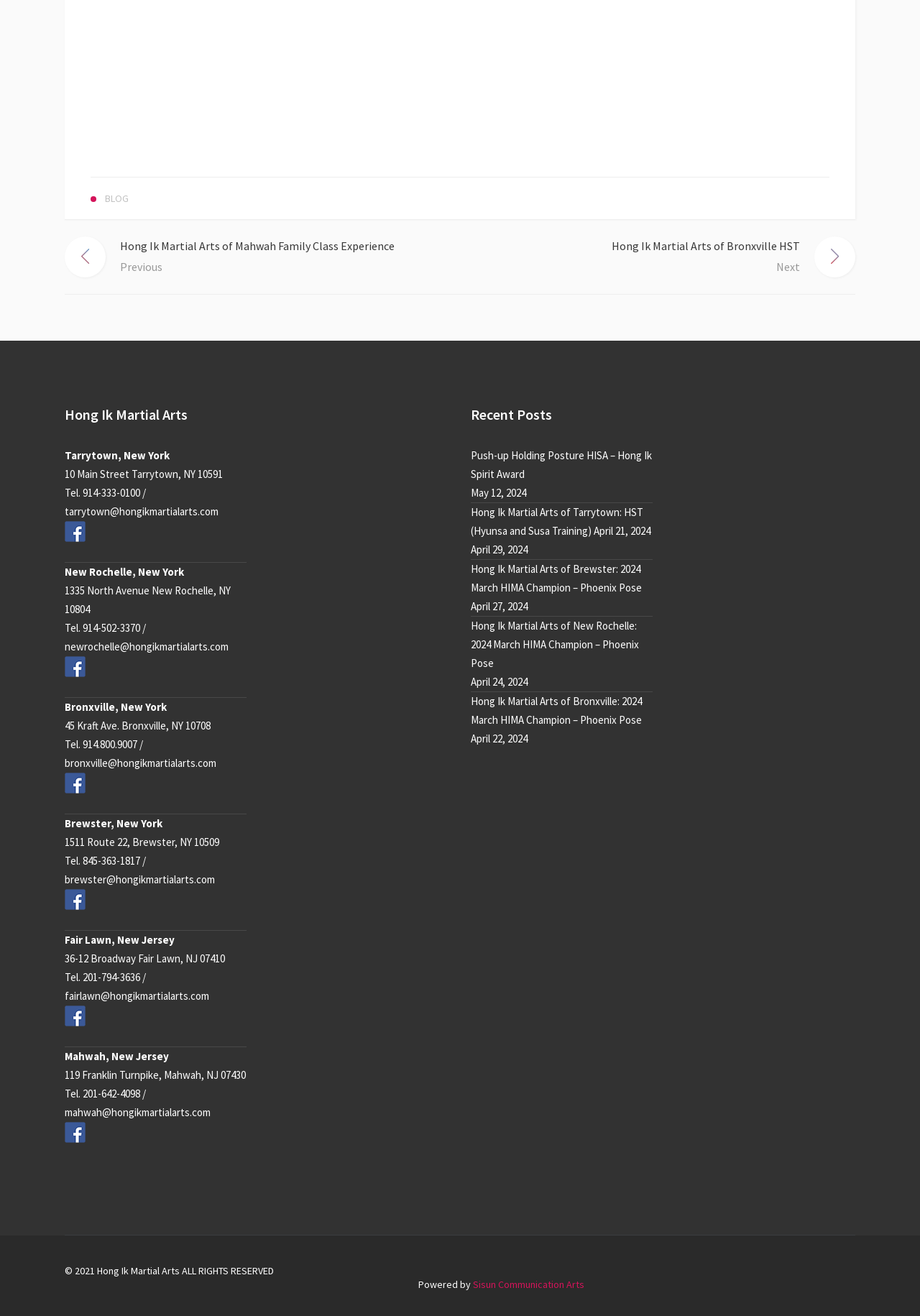Give a short answer using one word or phrase for the question:
Who designed the website?

Sisun Communication Arts